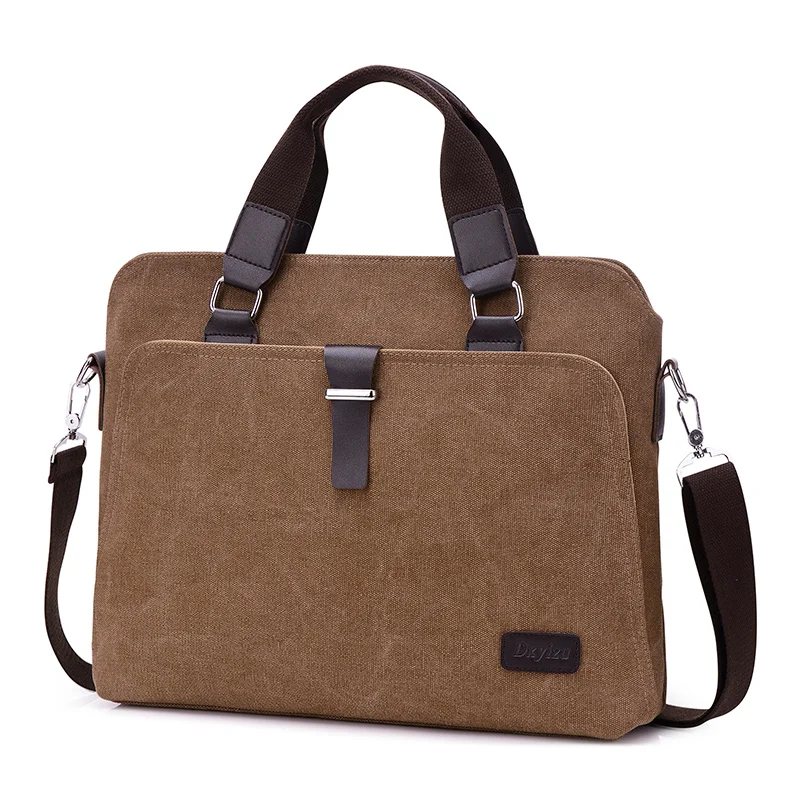Explain the image thoroughly, highlighting all key elements.

This image showcases a stylish brown messenger bag designed for versatility and functionality. Made from durable fabric, the bag features a streamlined silhouette that combines practicality with a modern aesthetic. It is equipped with two sturdy handles for comfortable carrying, as well as an adjustable shoulder strap that adds convenience for on-the-go use. The front of the bag is accented with a sleek leather-like strap, lending a touch of sophistication. A subtle brand logo enhances its appeal without being overly intrusive. Ideal for daily commuting or professional settings, this bag strikes a balance between casual and formal, making it a perfect accessory for anyone looking to carry their essentials with ease.